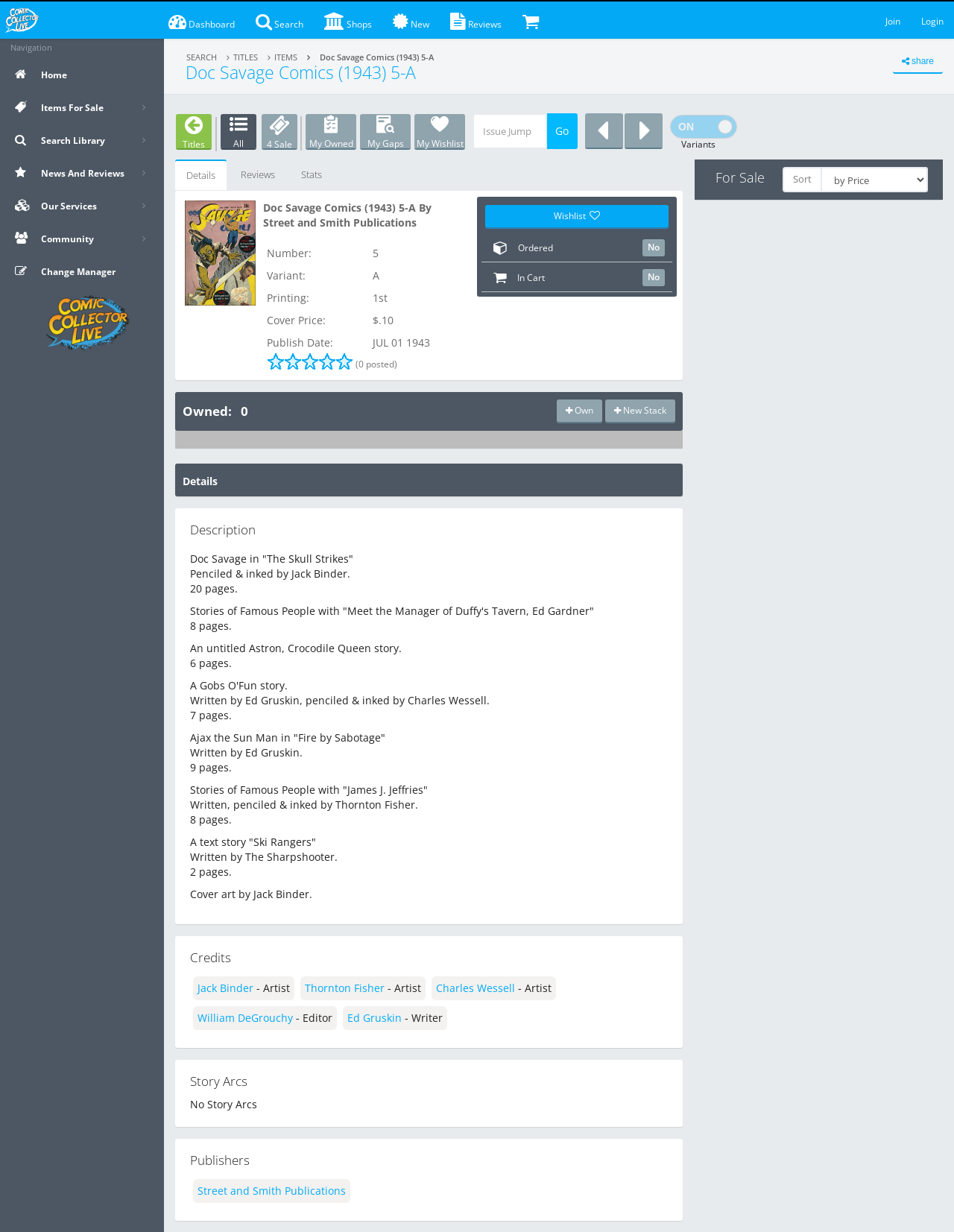From the webpage screenshot, predict the bounding box of the UI element that matches this description: "News And Reviews".

[0.0, 0.127, 0.172, 0.154]